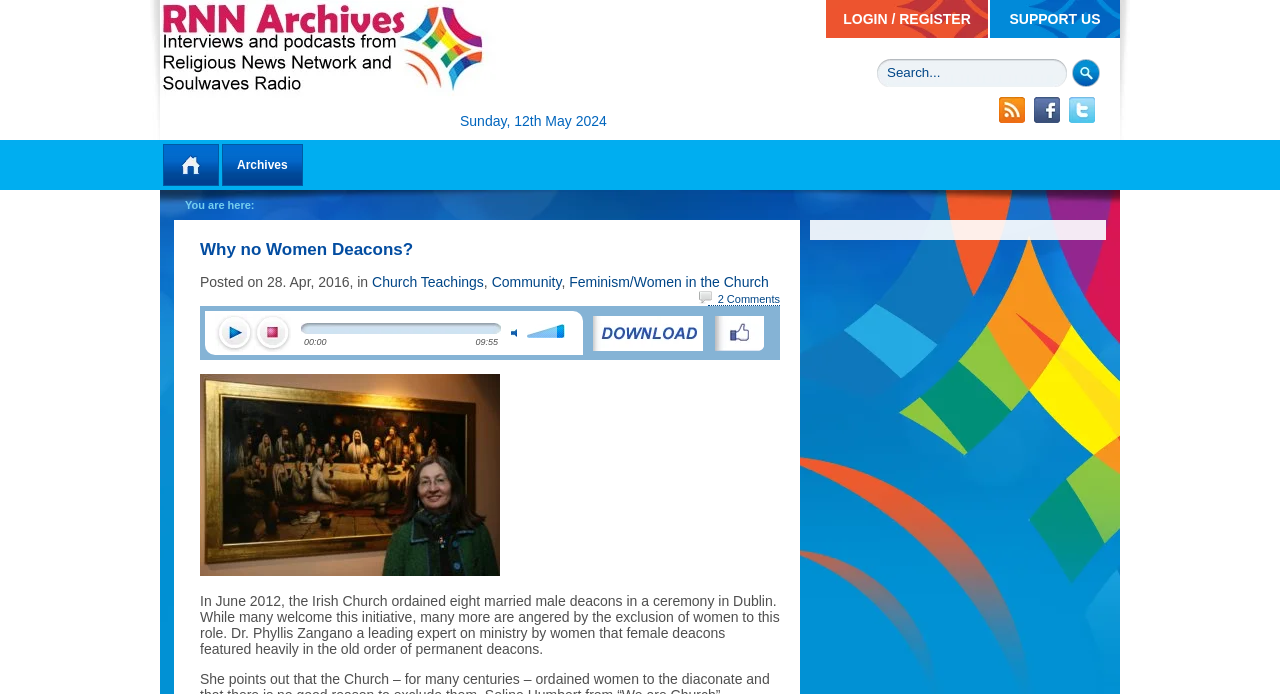Look at the image and give a detailed response to the following question: What is the category of the article 'Feminism/Women in the Church'?

I found the category of the article by looking at the link 'Church Teachings' which is located above the category 'Feminism/Women in the Church'.